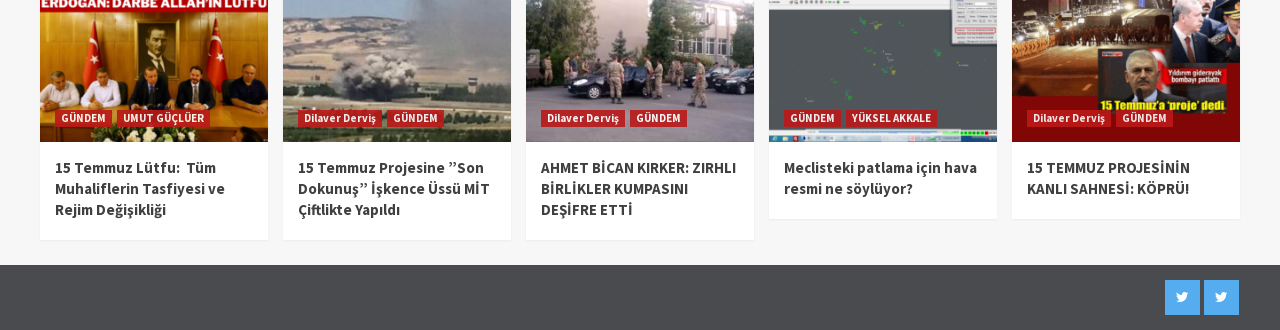Determine the bounding box coordinates of the target area to click to execute the following instruction: "Follow on Twitter."

[0.91, 0.848, 0.938, 0.954]